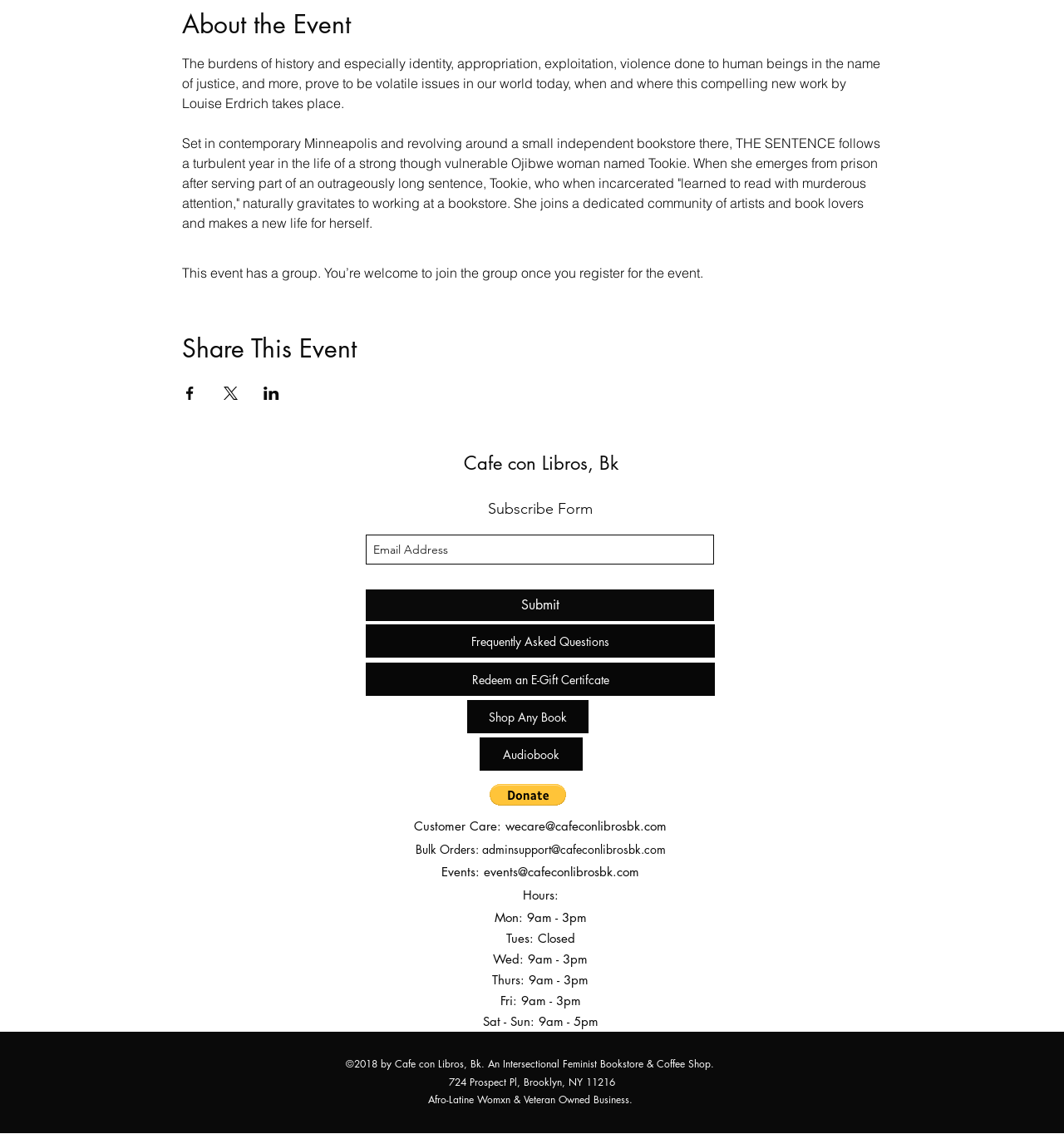What are the hours of operation on Mondays?
Please use the visual content to give a single word or phrase answer.

9am - 3pm